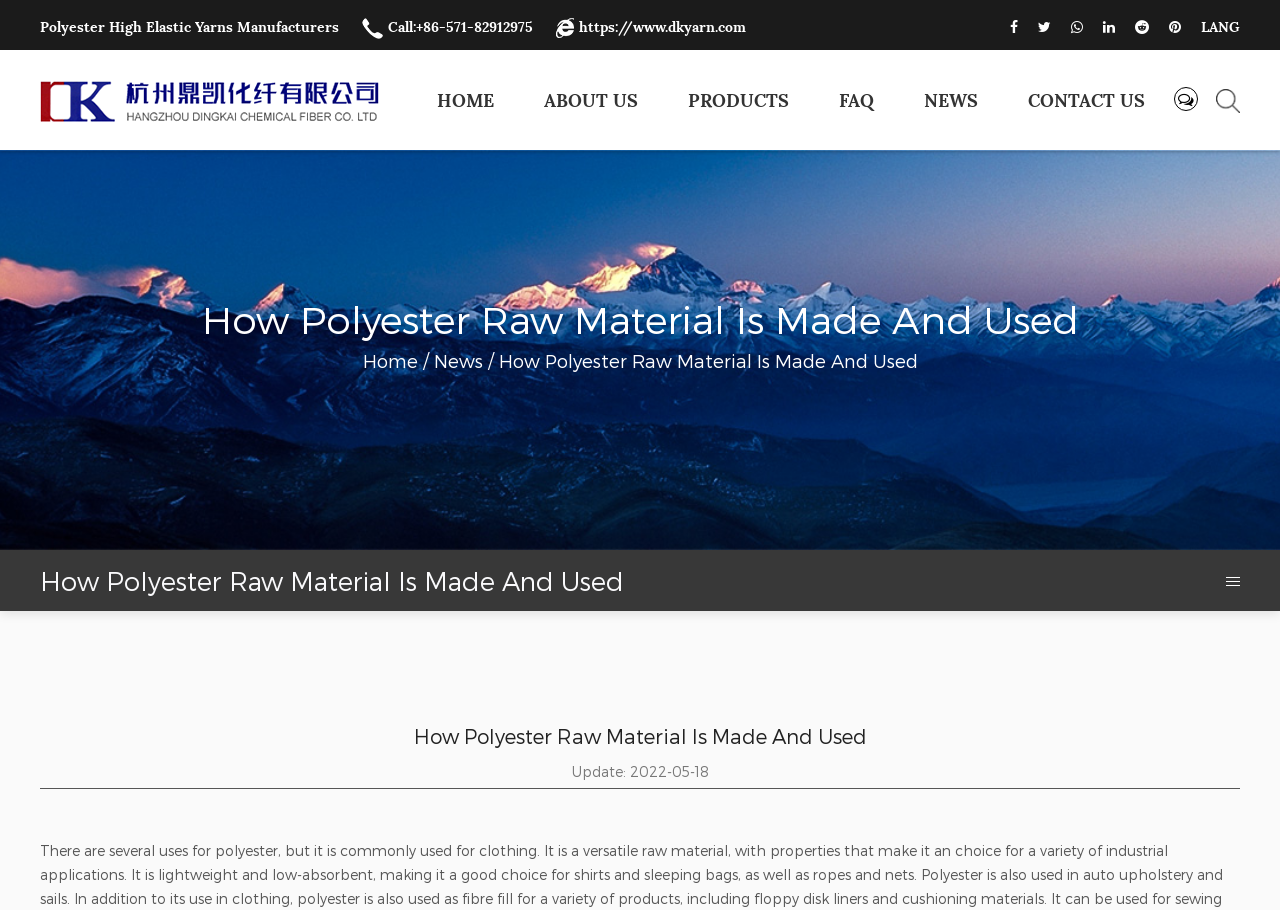From the image, can you give a detailed response to the question below:
What type of yarn is mentioned on the website?

I found the type of yarn by looking at the link on the top-right corner of the webpage, which mentions 'Polyester High Elastic Yarns Manufacturers'.